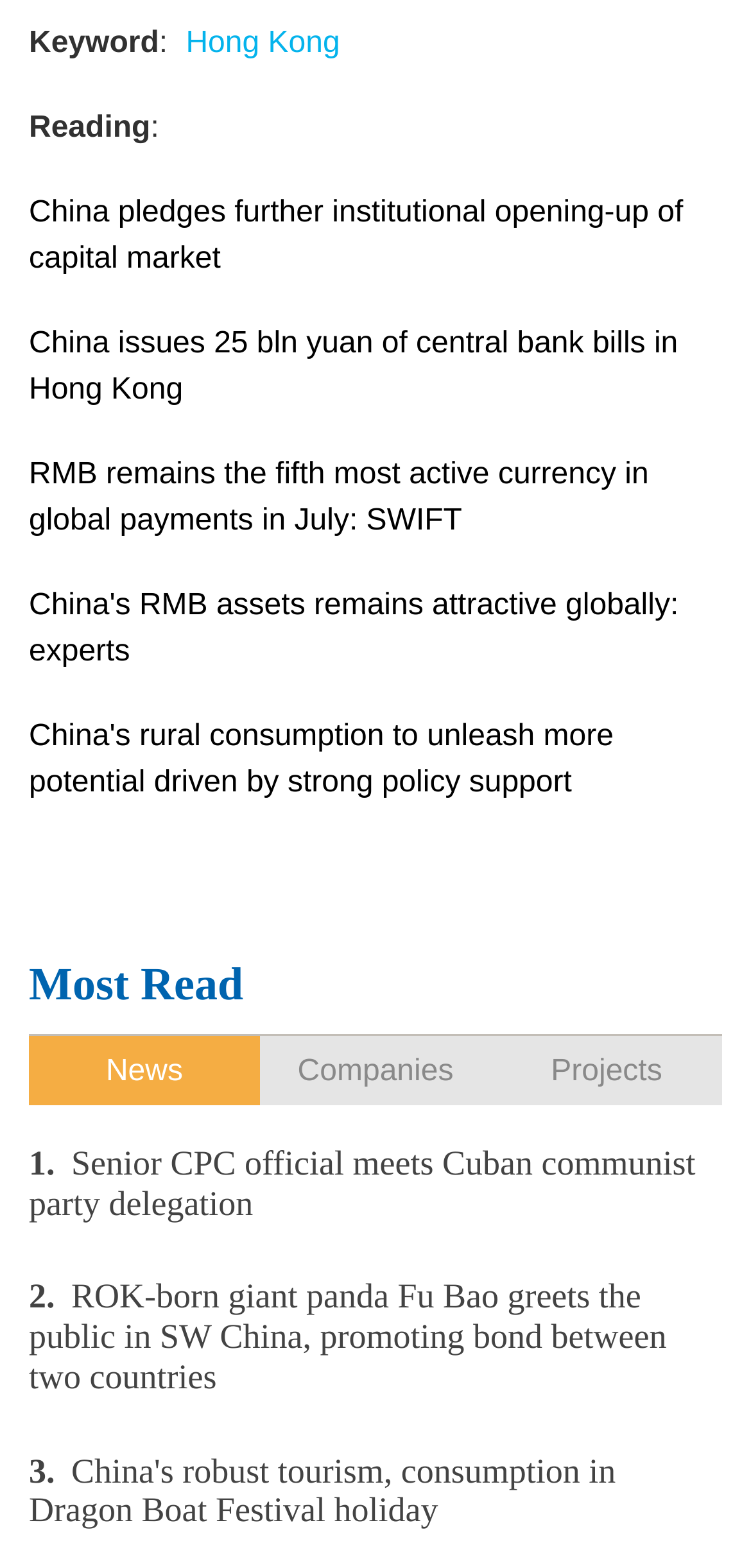Please determine the bounding box of the UI element that matches this description: News. The coordinates should be given as (top-left x, top-left y, bottom-right x, bottom-right y), with all values between 0 and 1.

[0.141, 0.673, 0.244, 0.694]